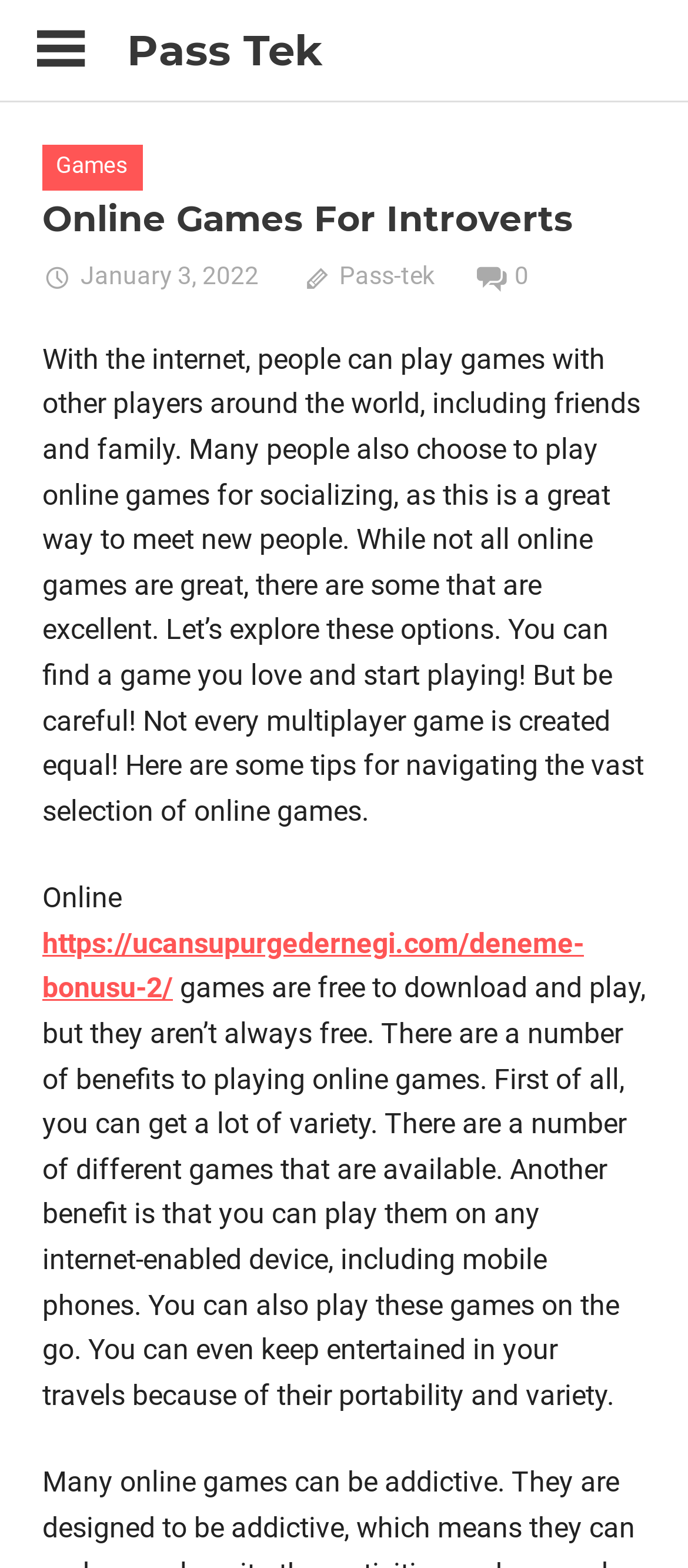What is the purpose of online games for some people?
Please analyze the image and answer the question with as much detail as possible.

According to the webpage, some people choose to play online games for socializing, as it is a great way to meet new people. This is mentioned in the text 'Many people also choose to play online games for socializing, as this is a great way to meet new people'.